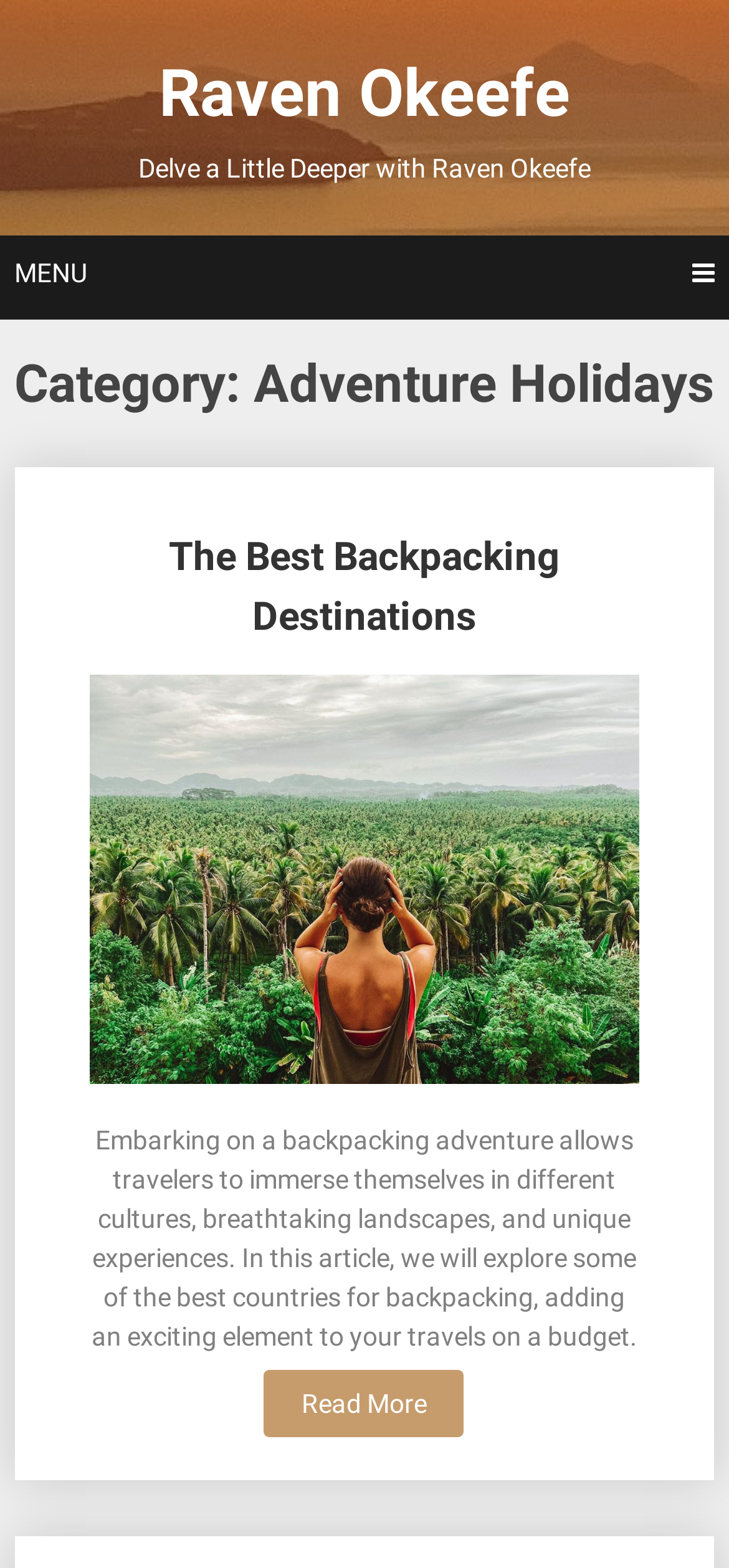Based on the image, provide a detailed and complete answer to the question: 
What is the category of the article?

The category of the article can be found by looking at the heading element that says 'Category: Adventure Holidays'. This suggests that the article falls under the category of Adventure Holidays.